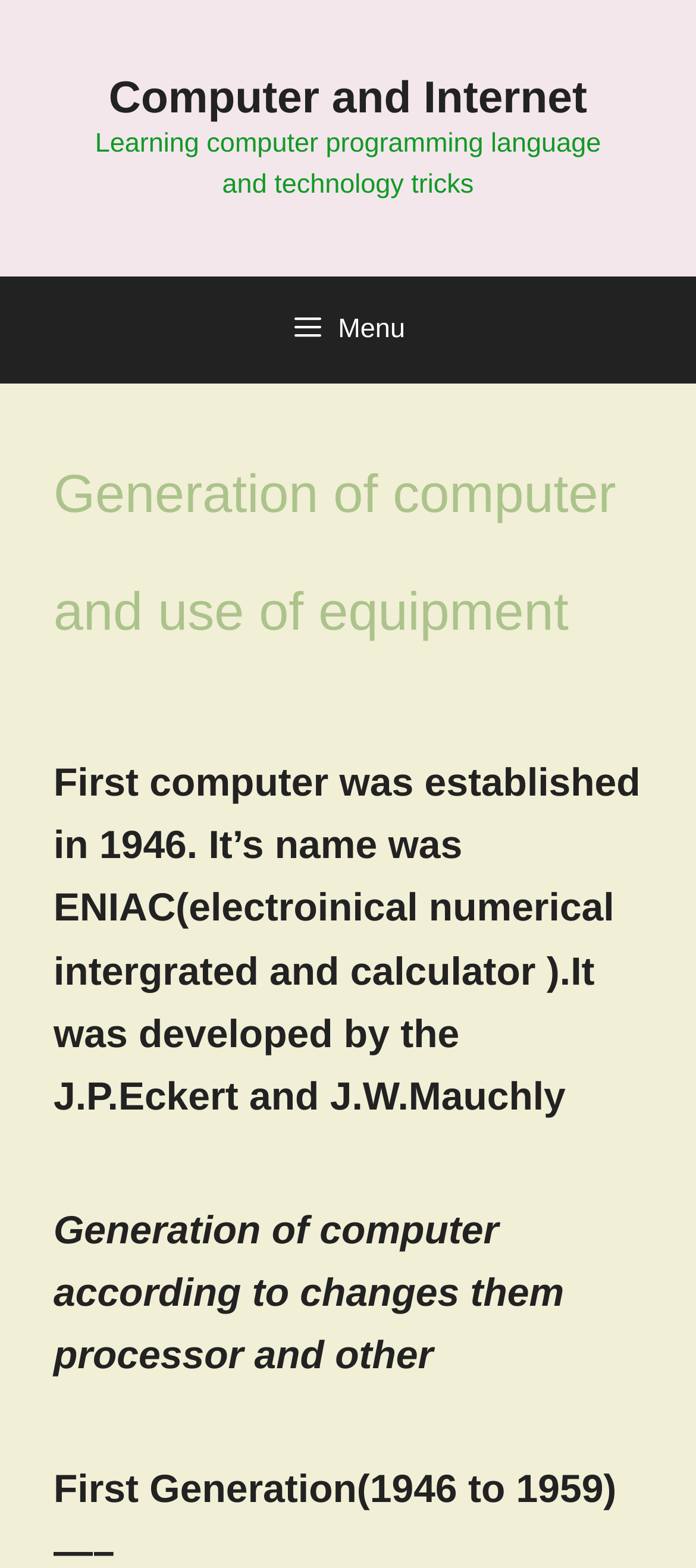From the webpage screenshot, identify the region described by Menu. Provide the bounding box coordinates as (top-left x, top-left y, bottom-right x, bottom-right y), with each value being a floating point number between 0 and 1.

[0.051, 0.176, 0.949, 0.245]